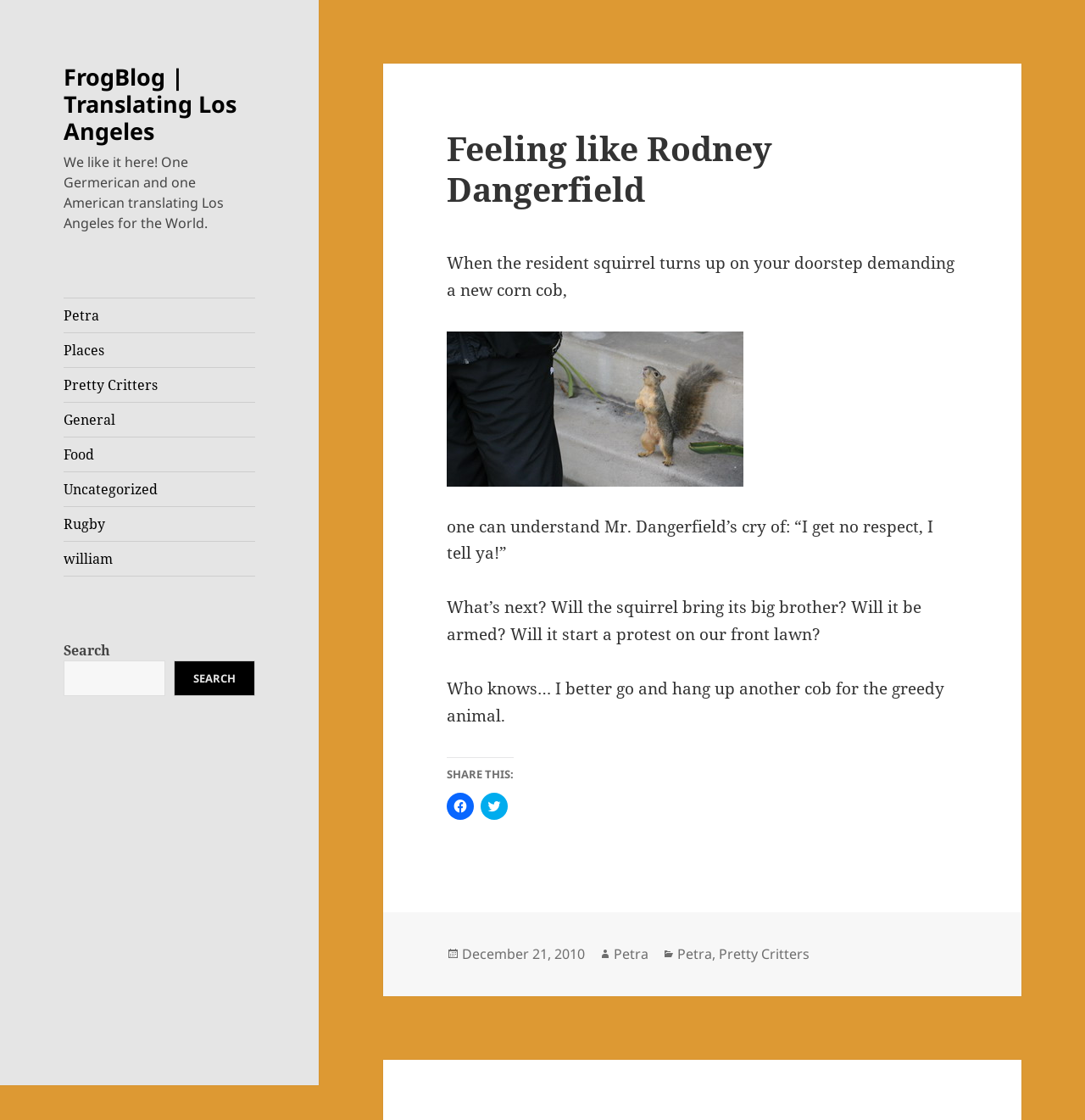Please provide the bounding box coordinates for the UI element as described: "FrogBlog | Translating Los Angeles". The coordinates must be four floats between 0 and 1, represented as [left, top, right, bottom].

[0.059, 0.055, 0.218, 0.131]